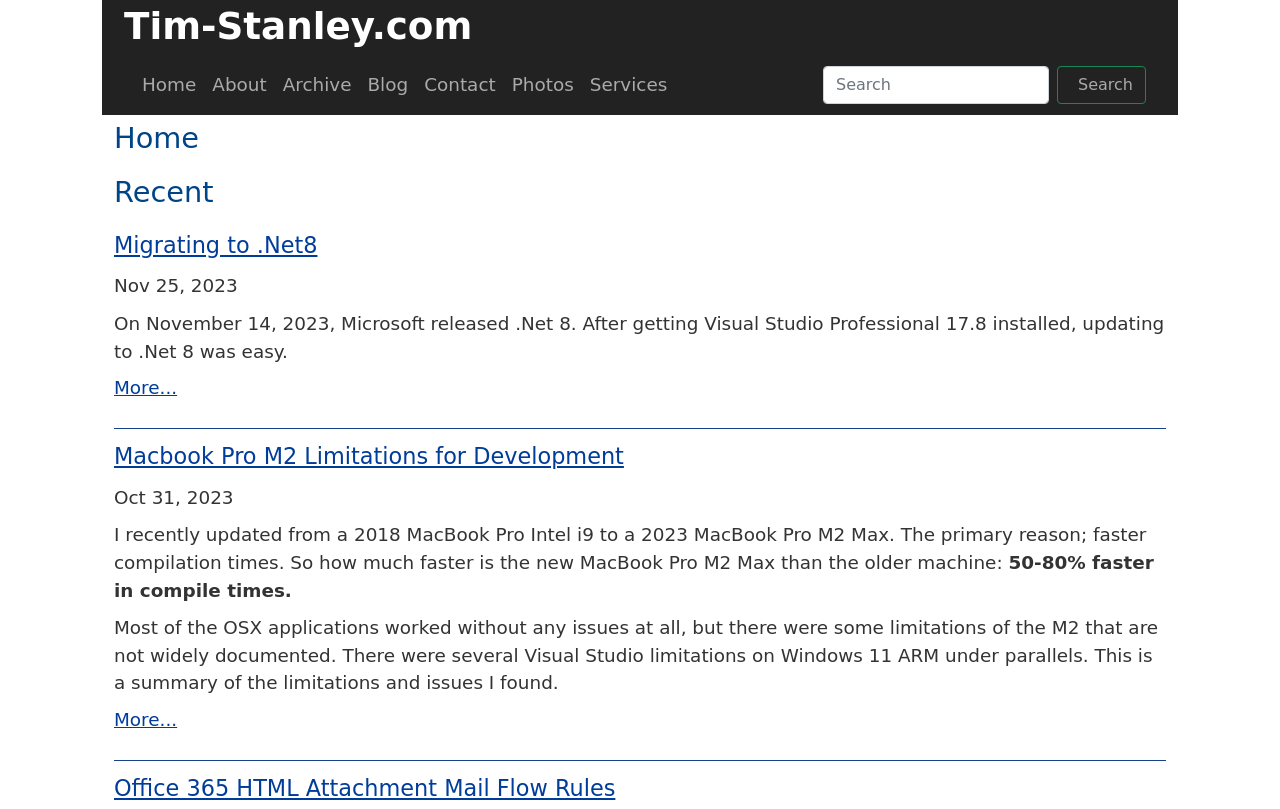What is the website's domain name?
Analyze the image and provide a thorough answer to the question.

I found the website's domain name by looking at the top-left corner of the webpage, where I saw a link with the text 'Tim-Stanley.com'.